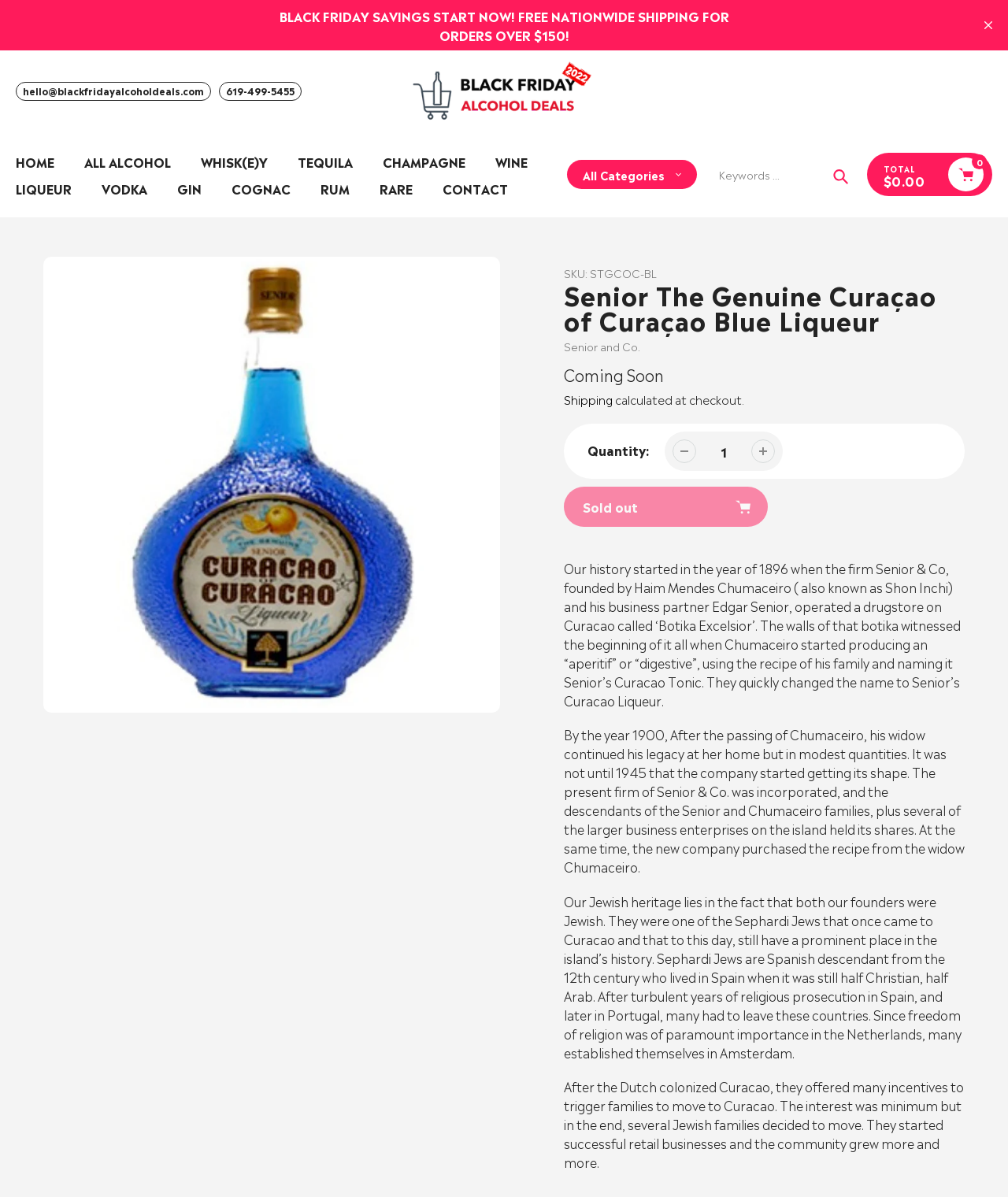Provide a thorough and detailed response to the question by examining the image: 
What is the price of the liqueur?

I found the answer by looking at the 'TOTAL' section on the webpage, which displays the price of the item. Currently, it shows $0.00, indicating that the price has not been calculated yet.